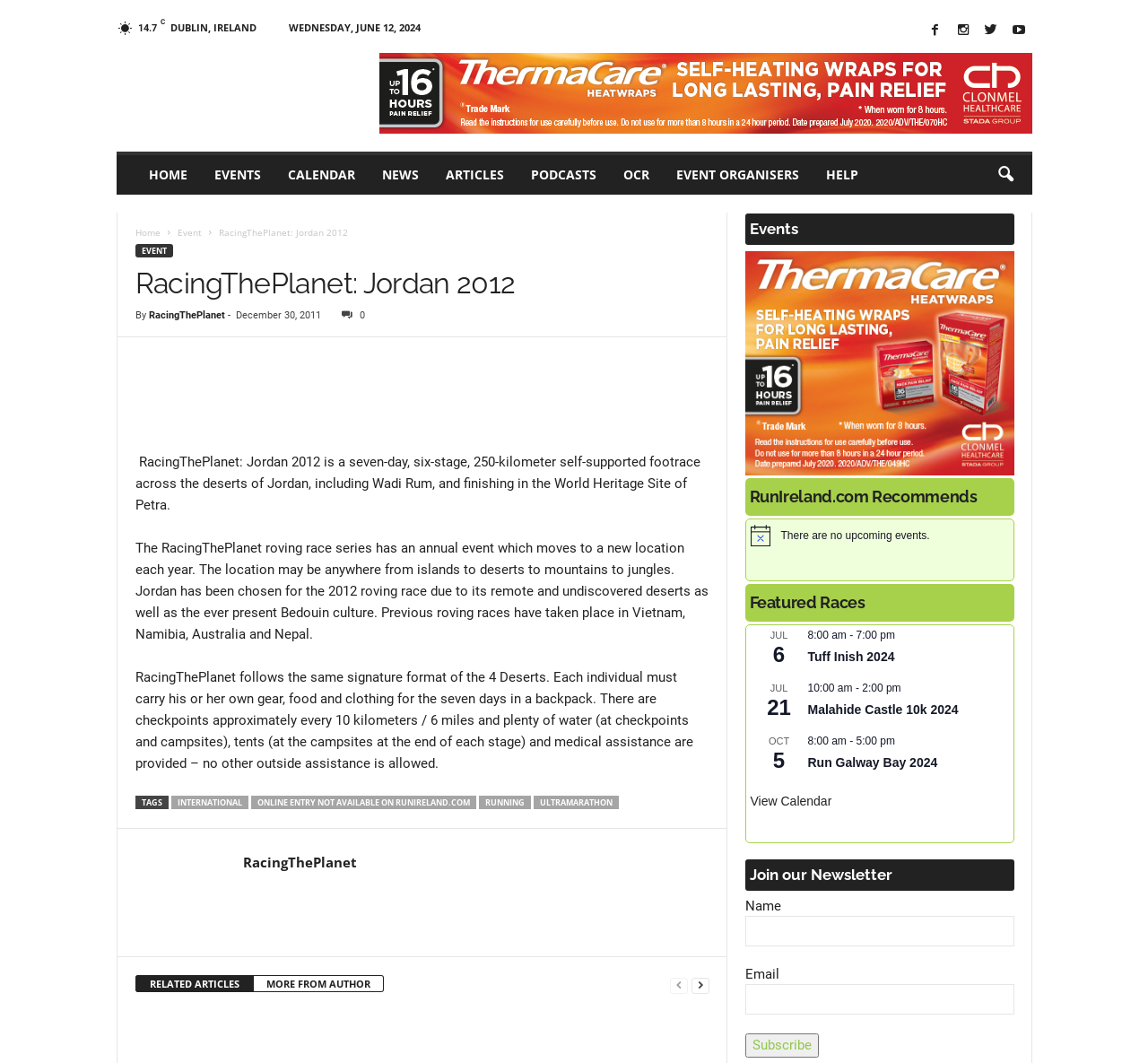Locate the primary headline on the webpage and provide its text.

RacingThePlanet: Jordan 2012